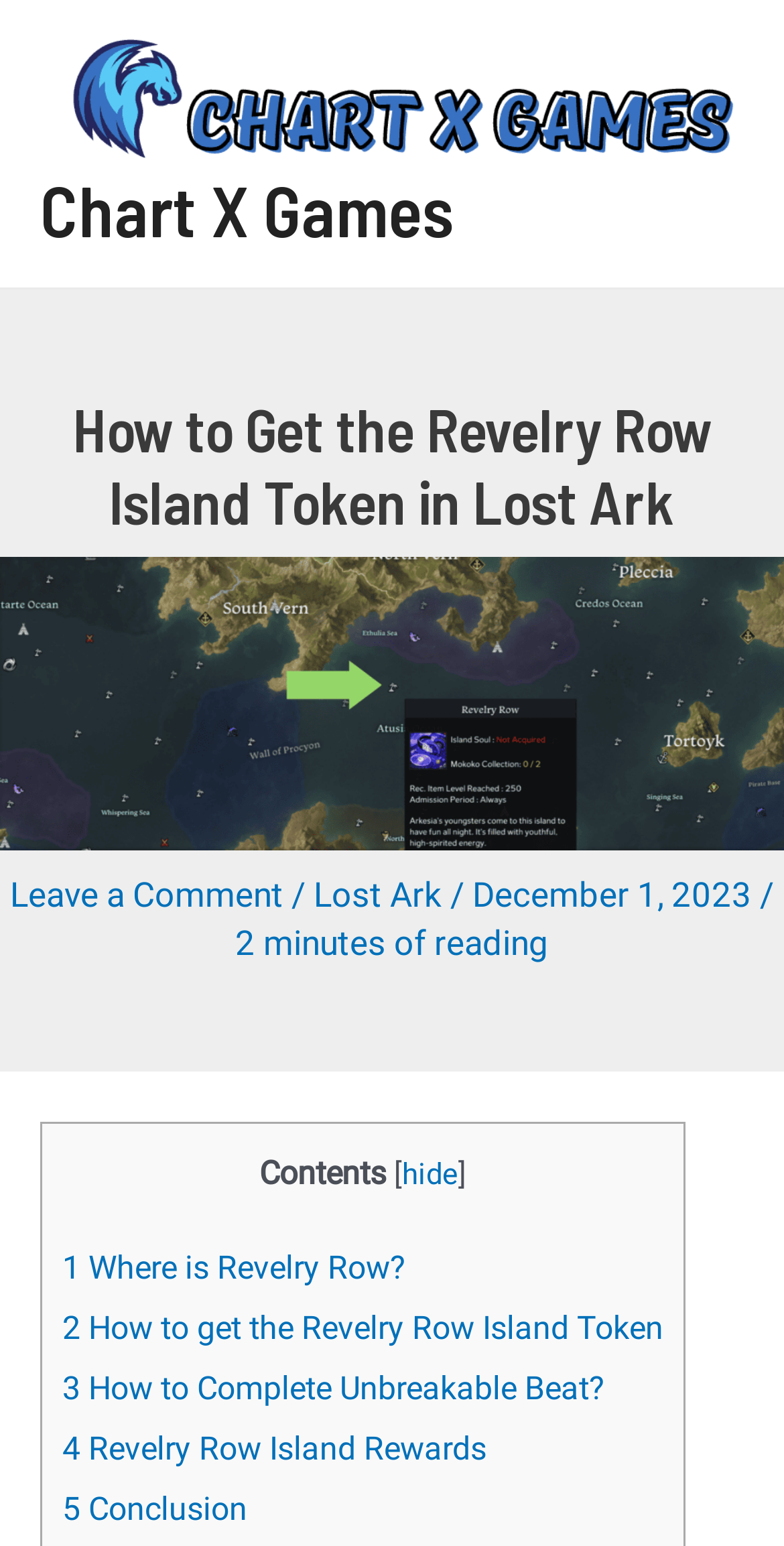What is the category of the article?
Refer to the image and give a detailed answer to the query.

I found the category of the article by looking at the link element that says 'Lost Ark' which is located below the main heading and above the date of the article.